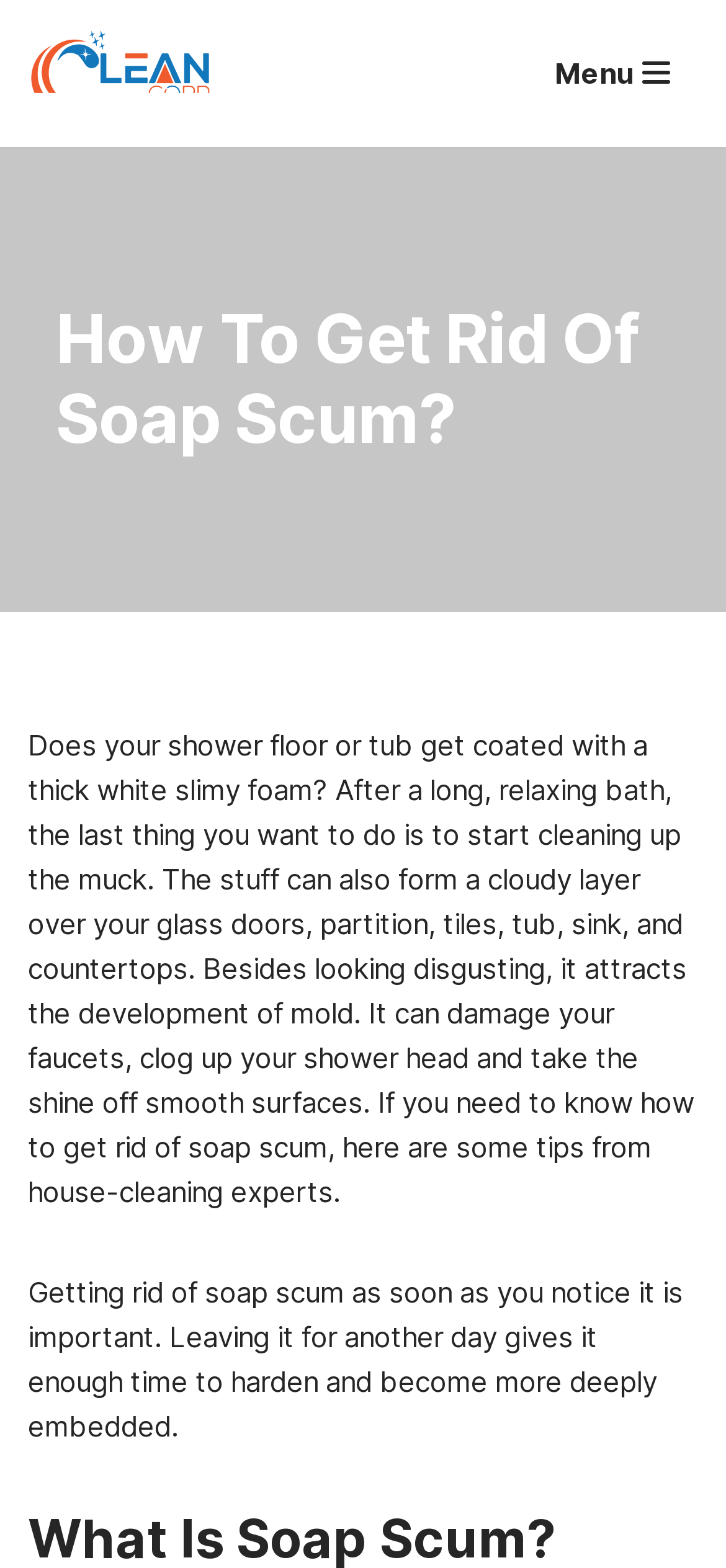What is the recommended action for soap scum?
Based on the image, answer the question in a detailed manner.

I found the answer by reading the StaticText element that advises to 'get rid of soap scum as soon as you notice it' because leaving it for another day gives it enough time to harden and become more deeply embedded.